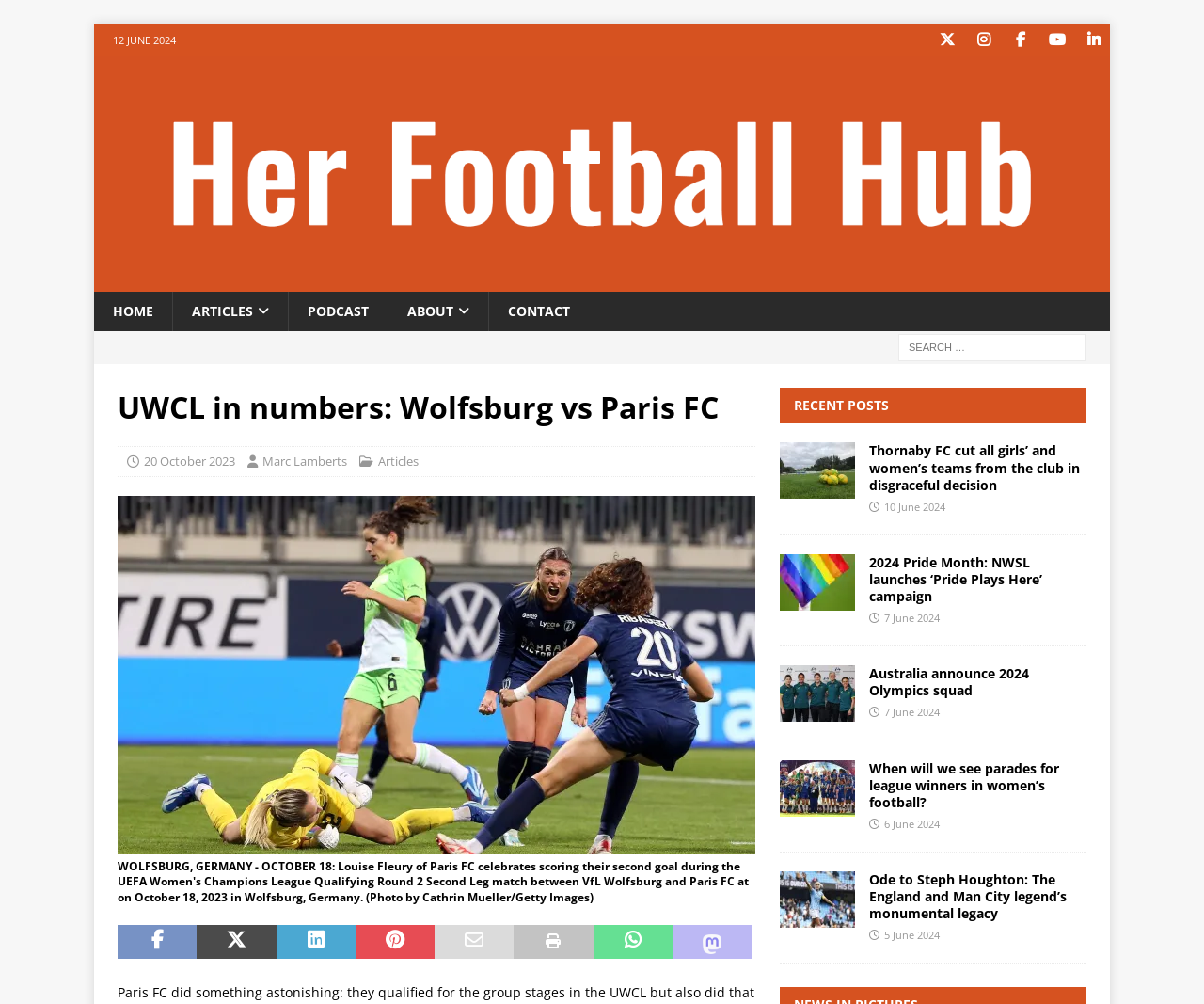Bounding box coordinates are specified in the format (top-left x, top-left y, bottom-right x, bottom-right y). All values are floating point numbers bounded between 0 and 1. Please provide the bounding box coordinate of the region this sentence describes: title="Australia announce 2024 Olympics squad"

[0.647, 0.662, 0.71, 0.719]